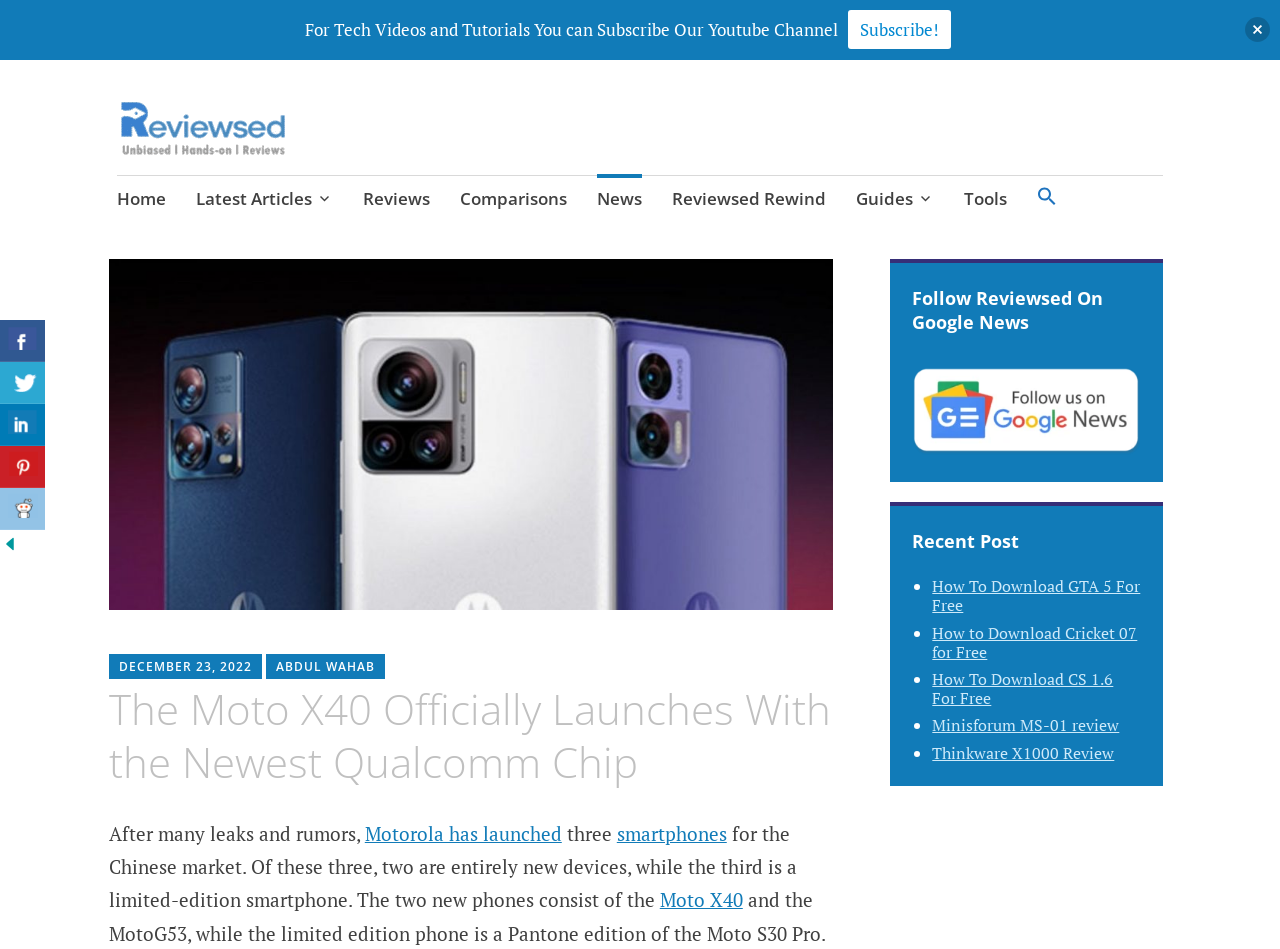What is the author of the latest article?
Using the details shown in the screenshot, provide a comprehensive answer to the question.

I found the answer by looking at the link element with the text 'ABDUL WAHAB' which is located below the date 'DECEMBER 23, 2022', indicating that it is the author of the latest article.